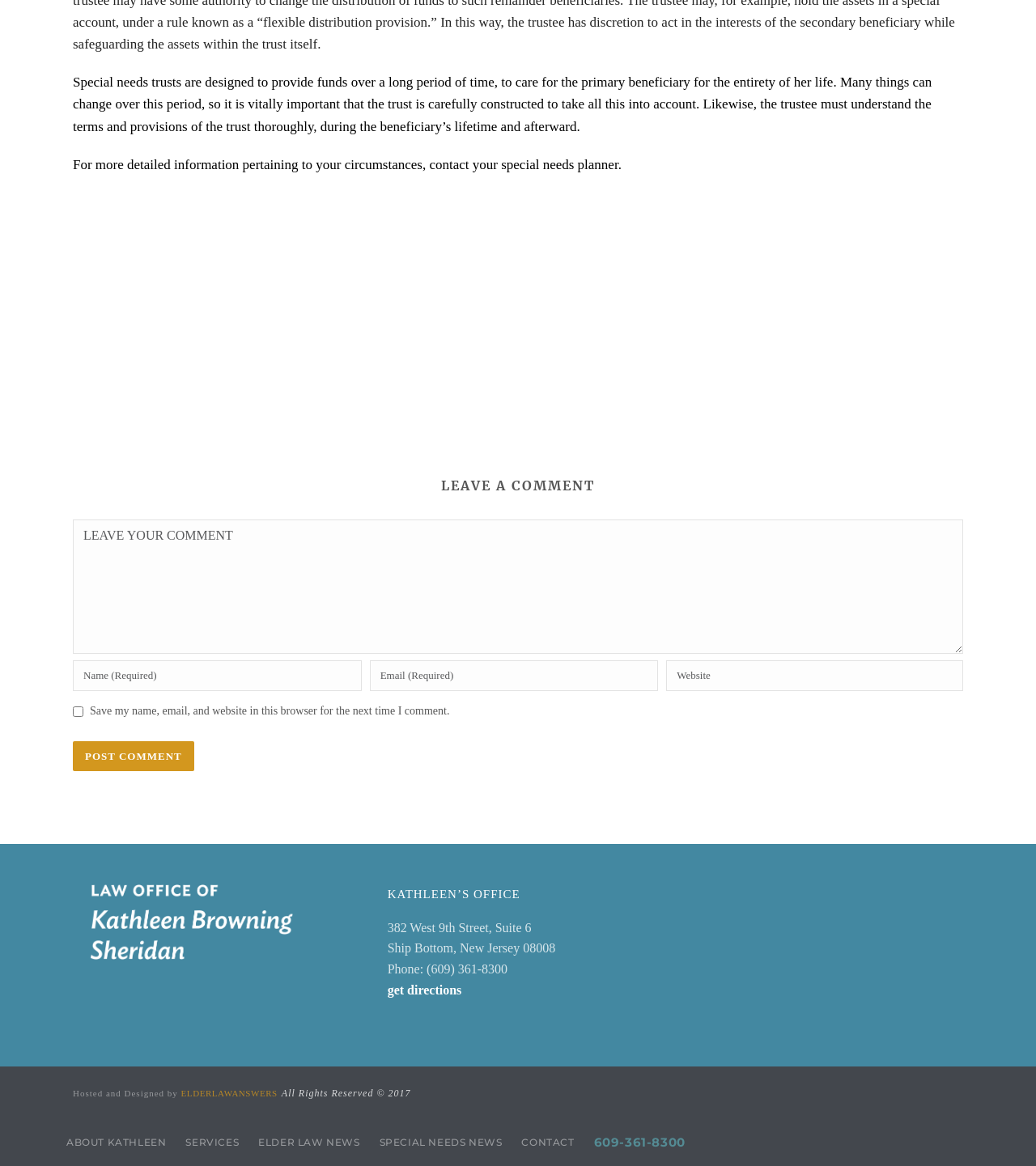Please identify the bounding box coordinates of the region to click in order to complete the given instruction: "Enter your name". The coordinates should be four float numbers between 0 and 1, i.e., [left, top, right, bottom].

[0.07, 0.566, 0.349, 0.592]